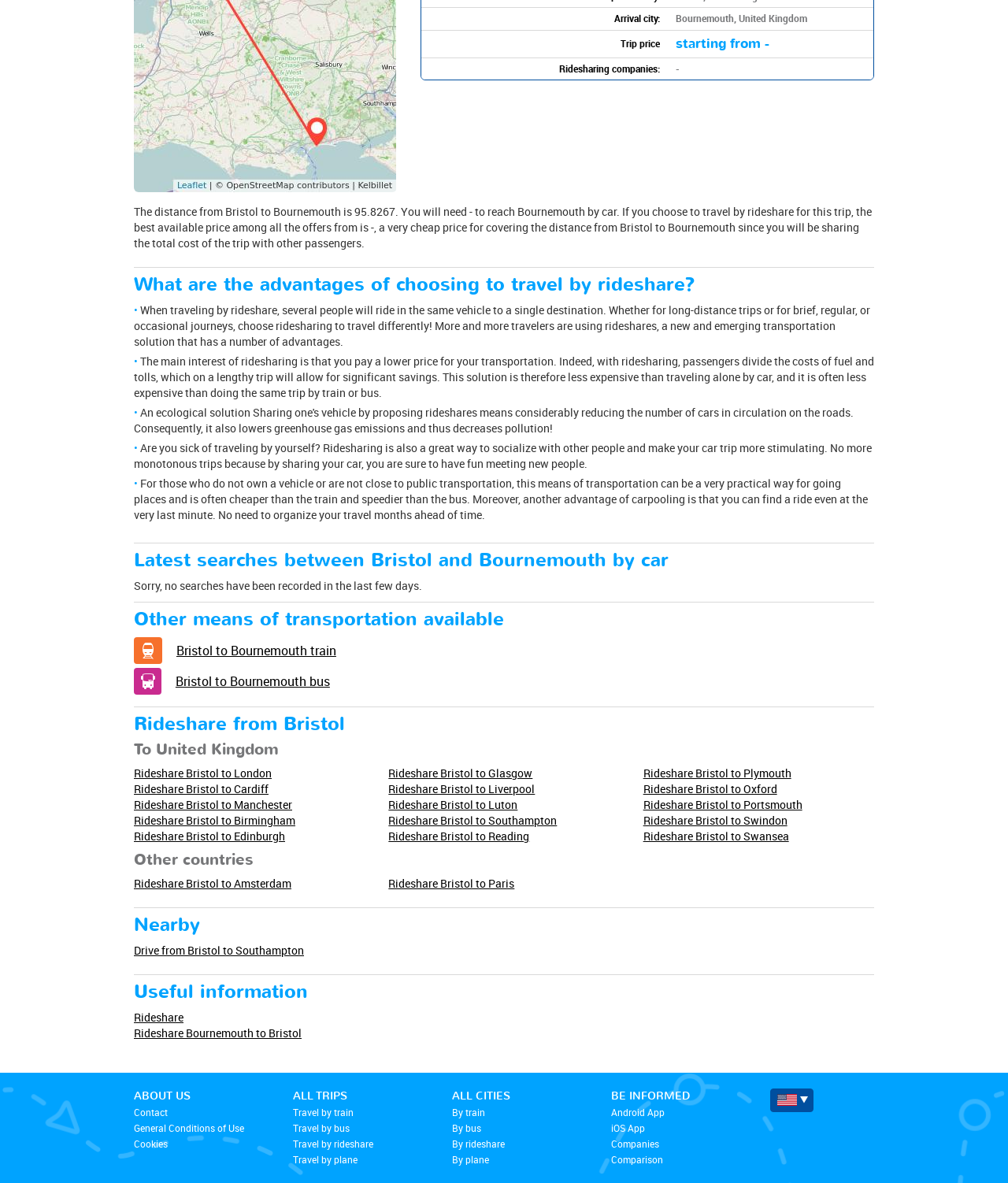Respond with a single word or short phrase to the following question: 
What is the distance from Bristol to Bournemouth?

95.8267